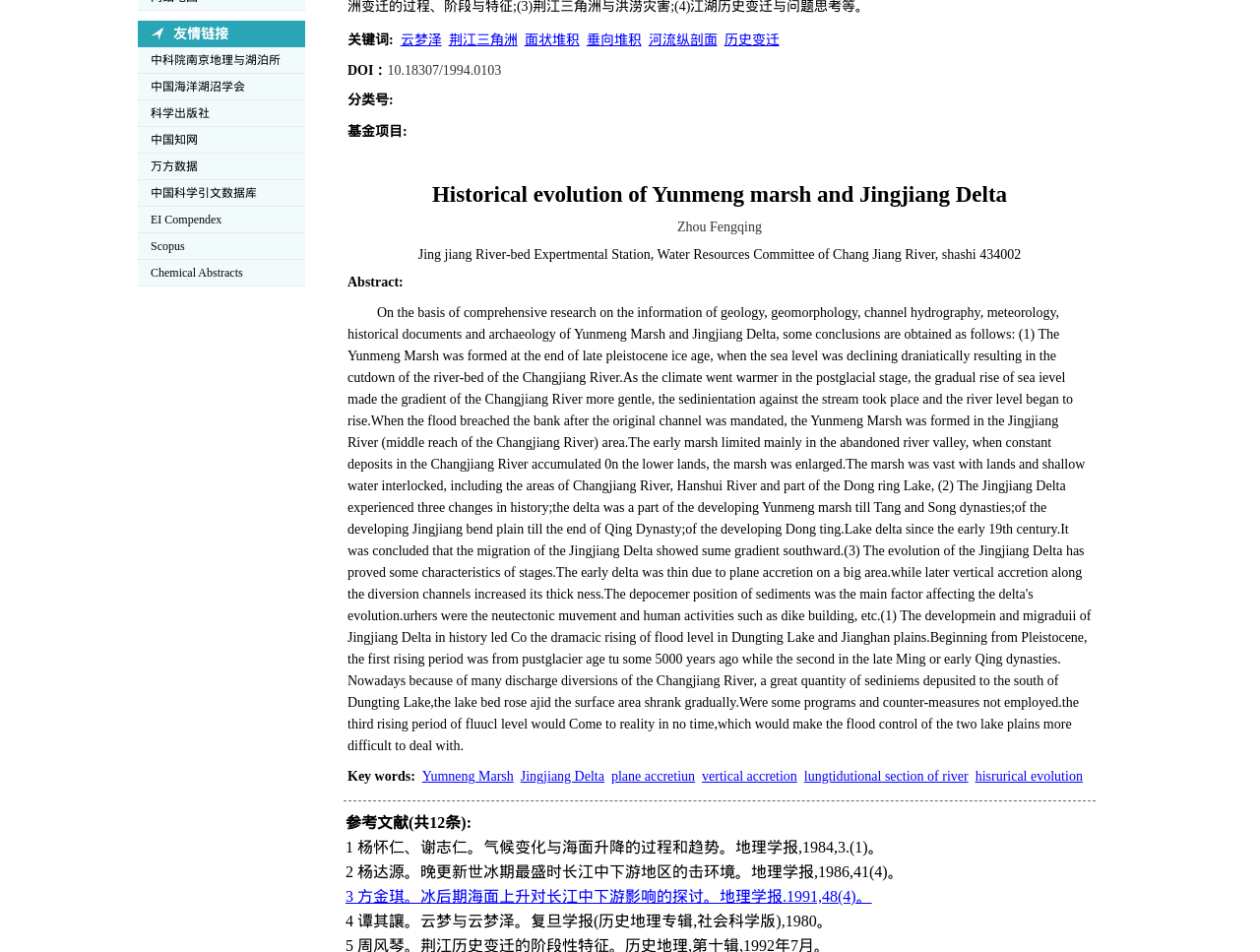Find the bounding box of the element with the following description: "面状堆积". The coordinates must be four float numbers between 0 and 1, formatted as [left, top, right, bottom].

[0.416, 0.034, 0.46, 0.05]